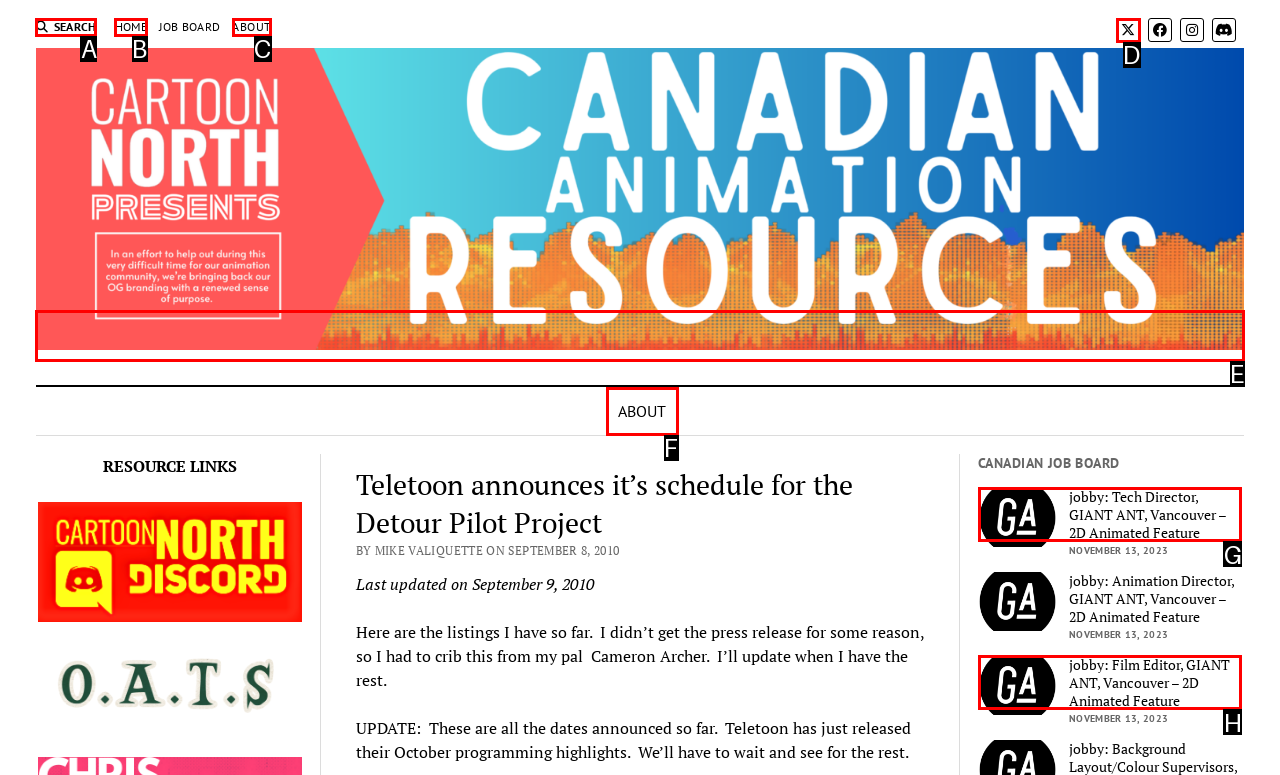Based on the description: alt="CARTOON NORTH", identify the matching lettered UI element.
Answer by indicating the letter from the choices.

E